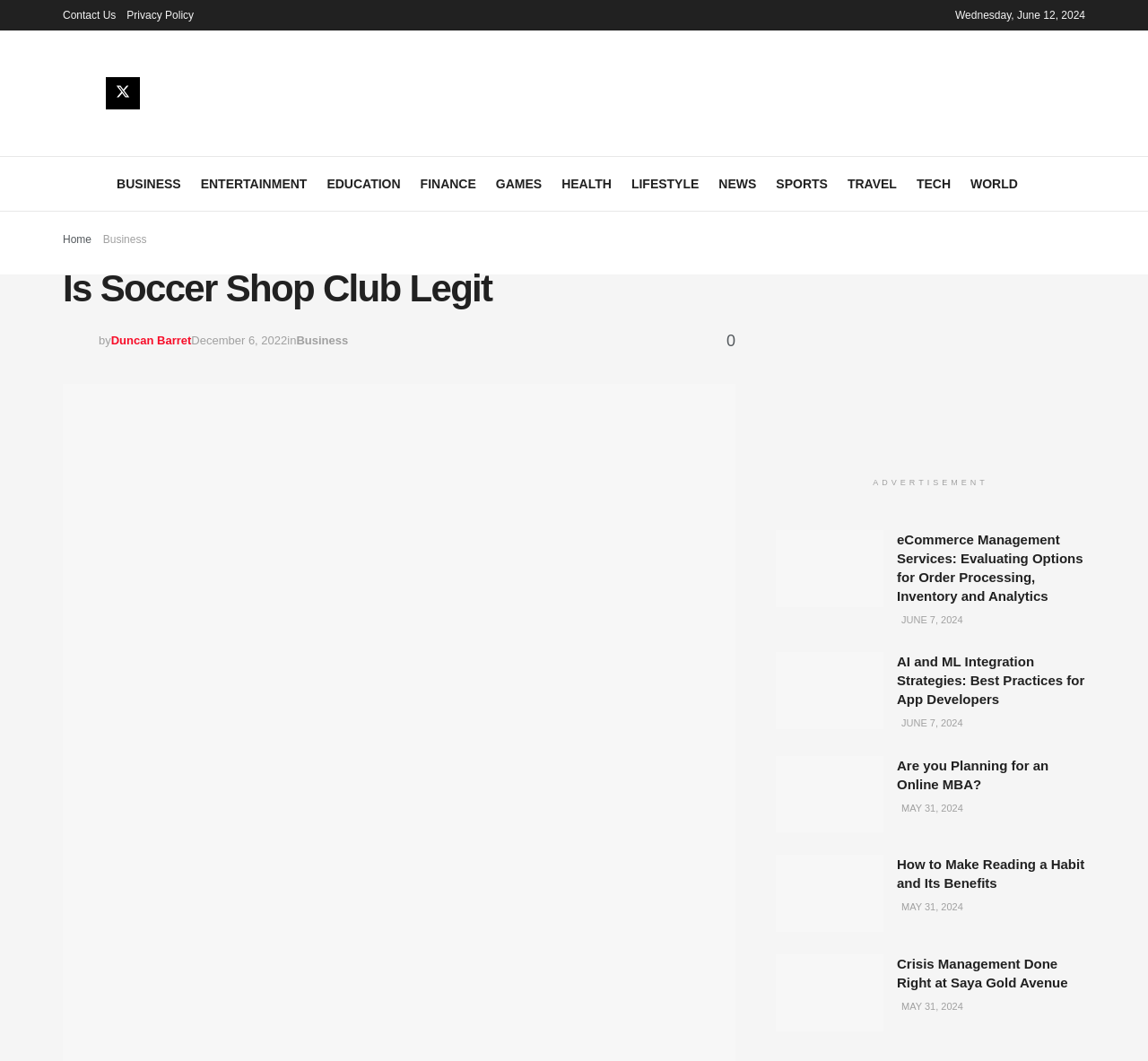Please determine the bounding box coordinates of the clickable area required to carry out the following instruction: "Check the date of the article by Duncan Barret". The coordinates must be four float numbers between 0 and 1, represented as [left, top, right, bottom].

[0.167, 0.315, 0.25, 0.327]